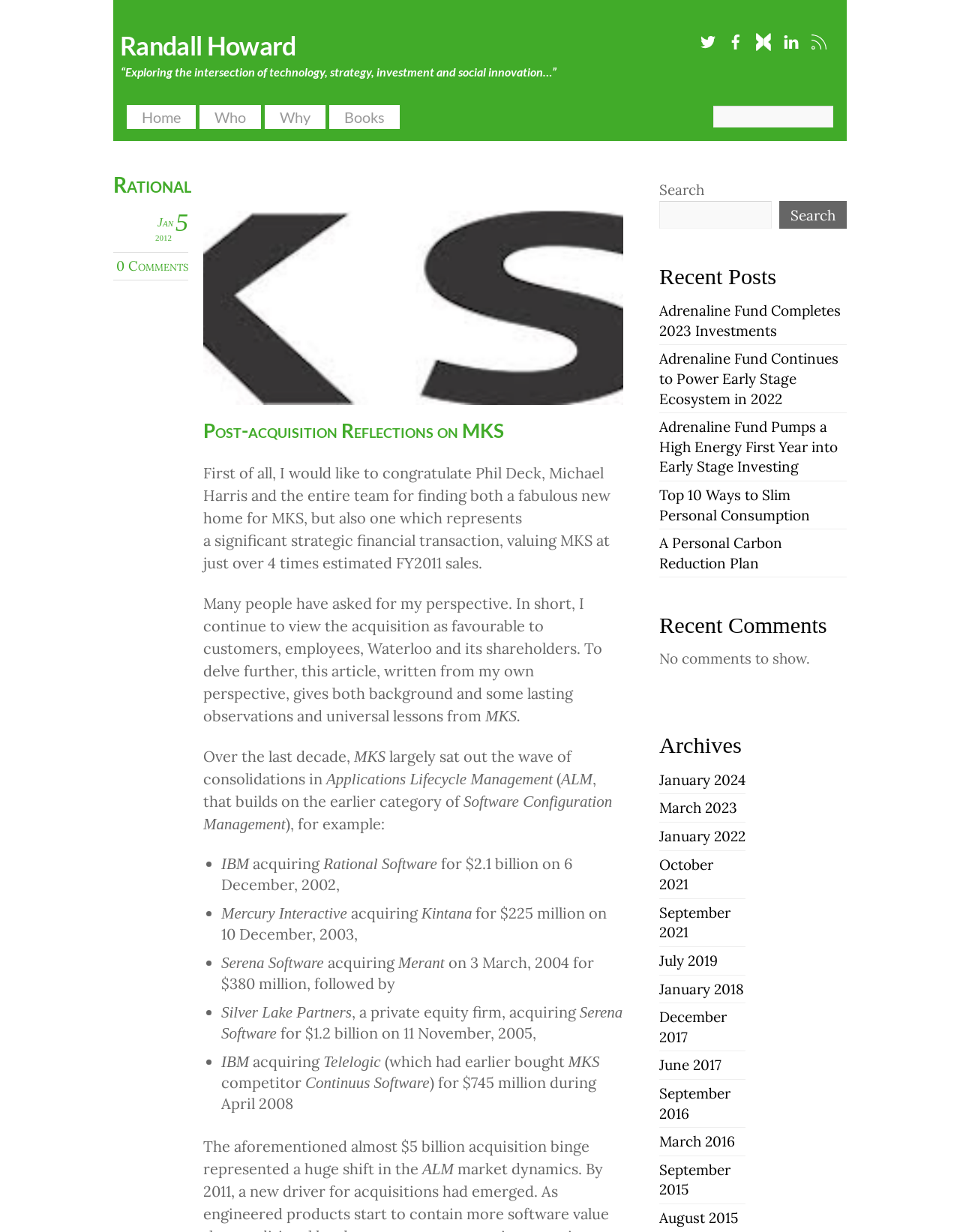Locate the bounding box coordinates of the area you need to click to fulfill this instruction: 'Check the 'Recent Posts' section'. The coordinates must be in the form of four float numbers ranging from 0 to 1: [left, top, right, bottom].

[0.687, 0.212, 0.882, 0.237]